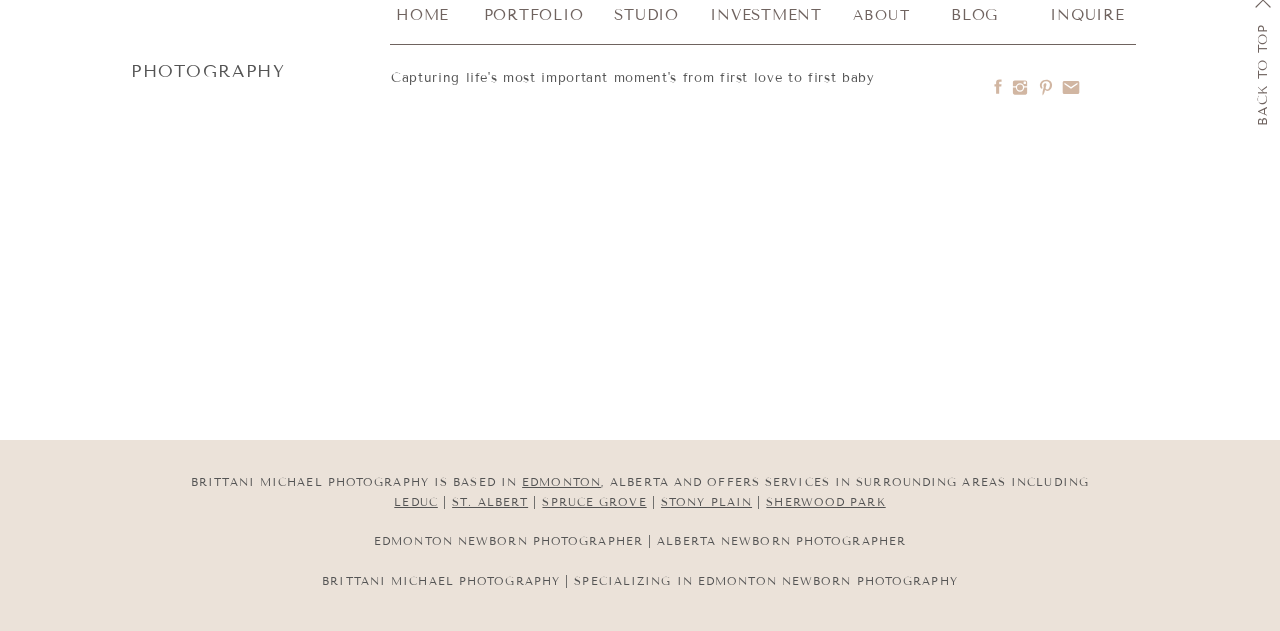What are the surrounding areas where the photographer offers services?
Provide an in-depth and detailed answer to the question.

The surrounding areas where the photographer offers services are mentioned in the text, including Leduc, St. Albert, Spruce Grove, Stony Plain, and Sherwood Park.